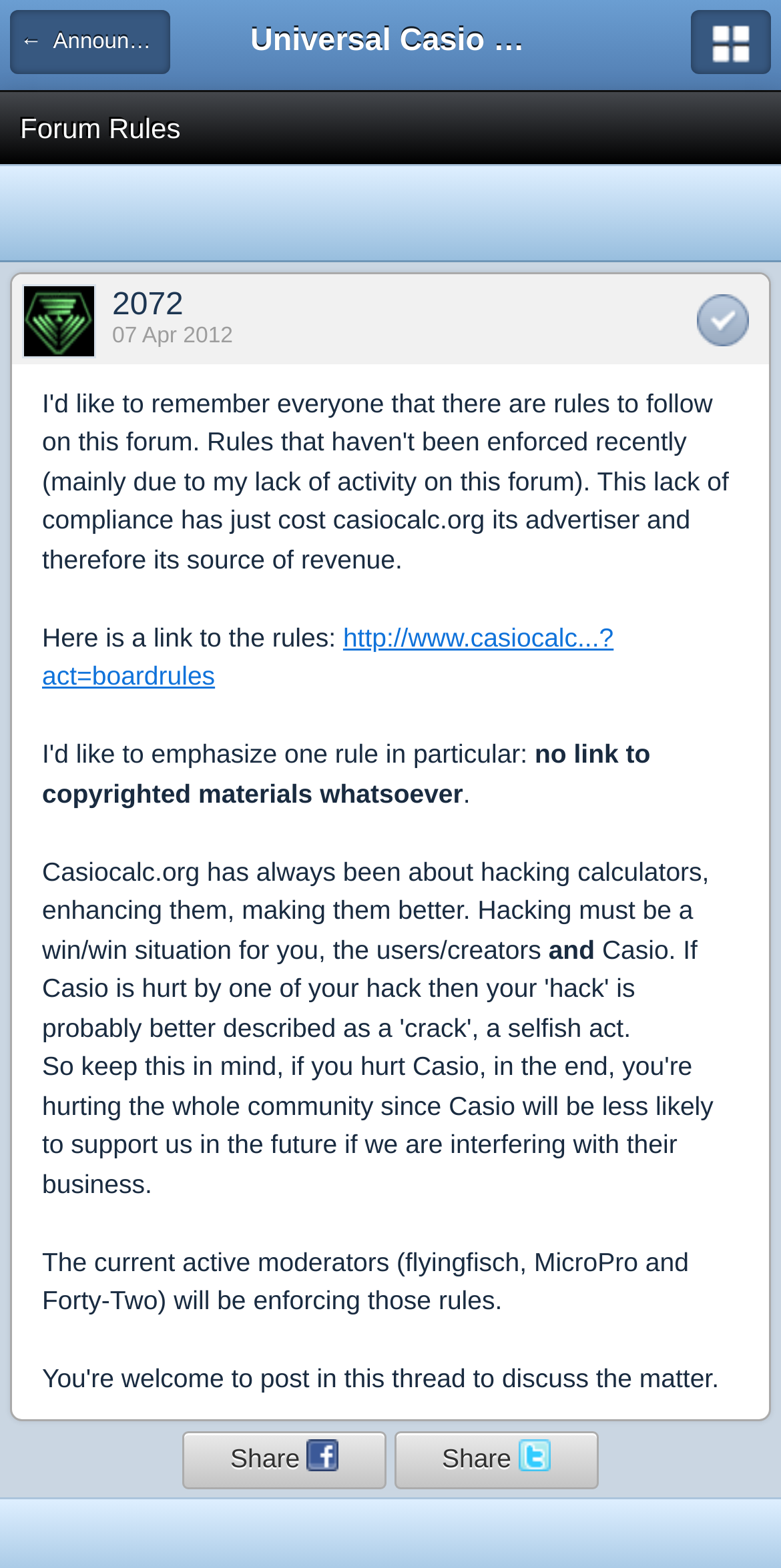What is the purpose of Casiocalc.org?
Using the image provided, answer with just one word or phrase.

Hacking calculators